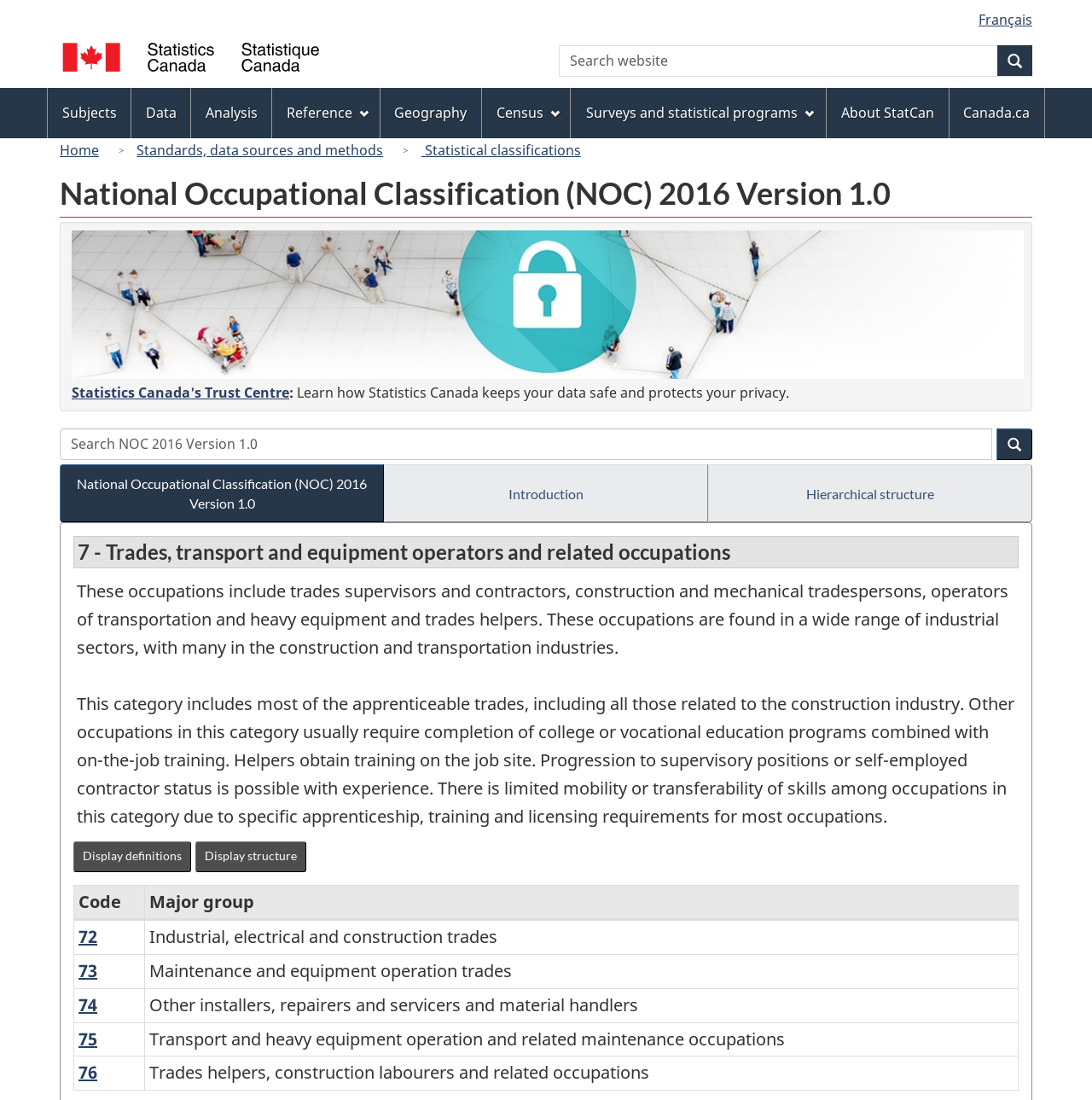Determine the bounding box coordinates for the area you should click to complete the following instruction: "Search NOC 2016 Version 1.0".

[0.055, 0.389, 0.909, 0.418]